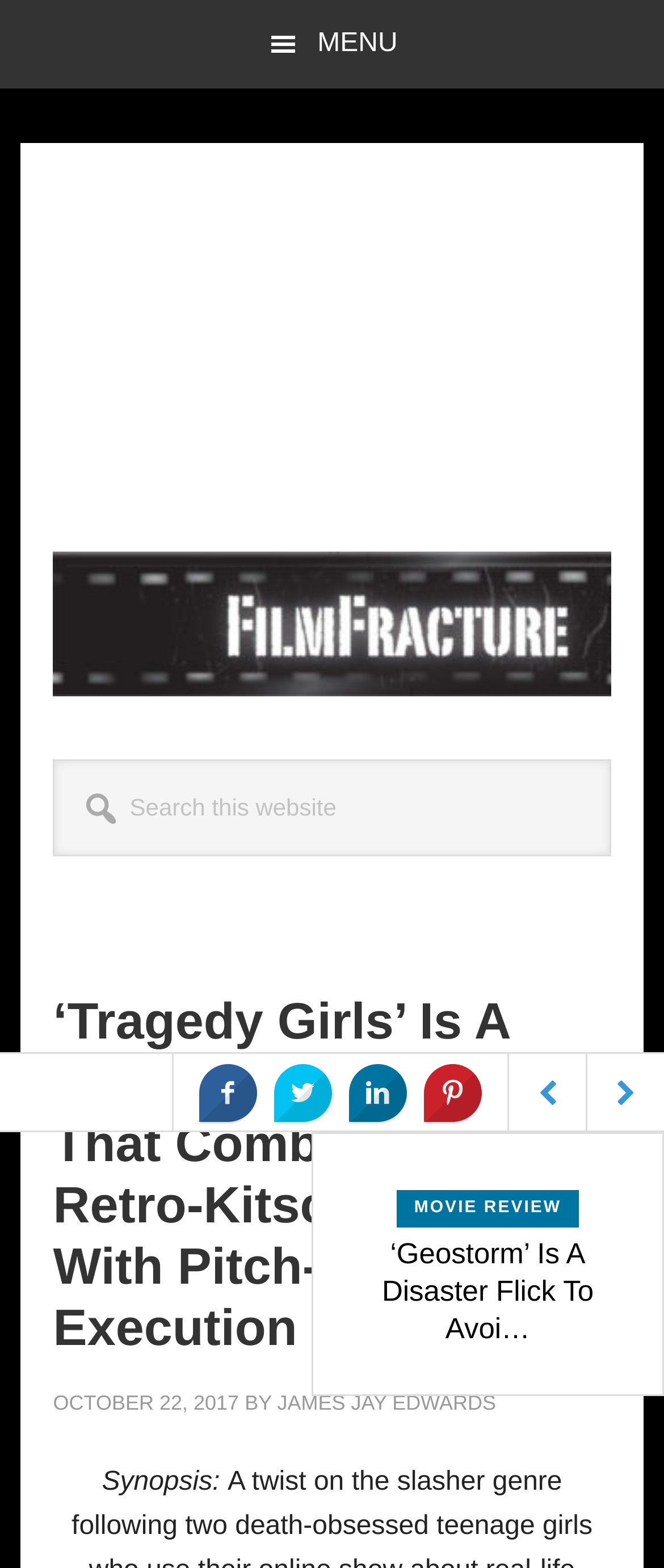Please identify the bounding box coordinates of the element that needs to be clicked to perform the following instruction: "Click the MENU button".

[0.0, 0.0, 1.0, 0.056]